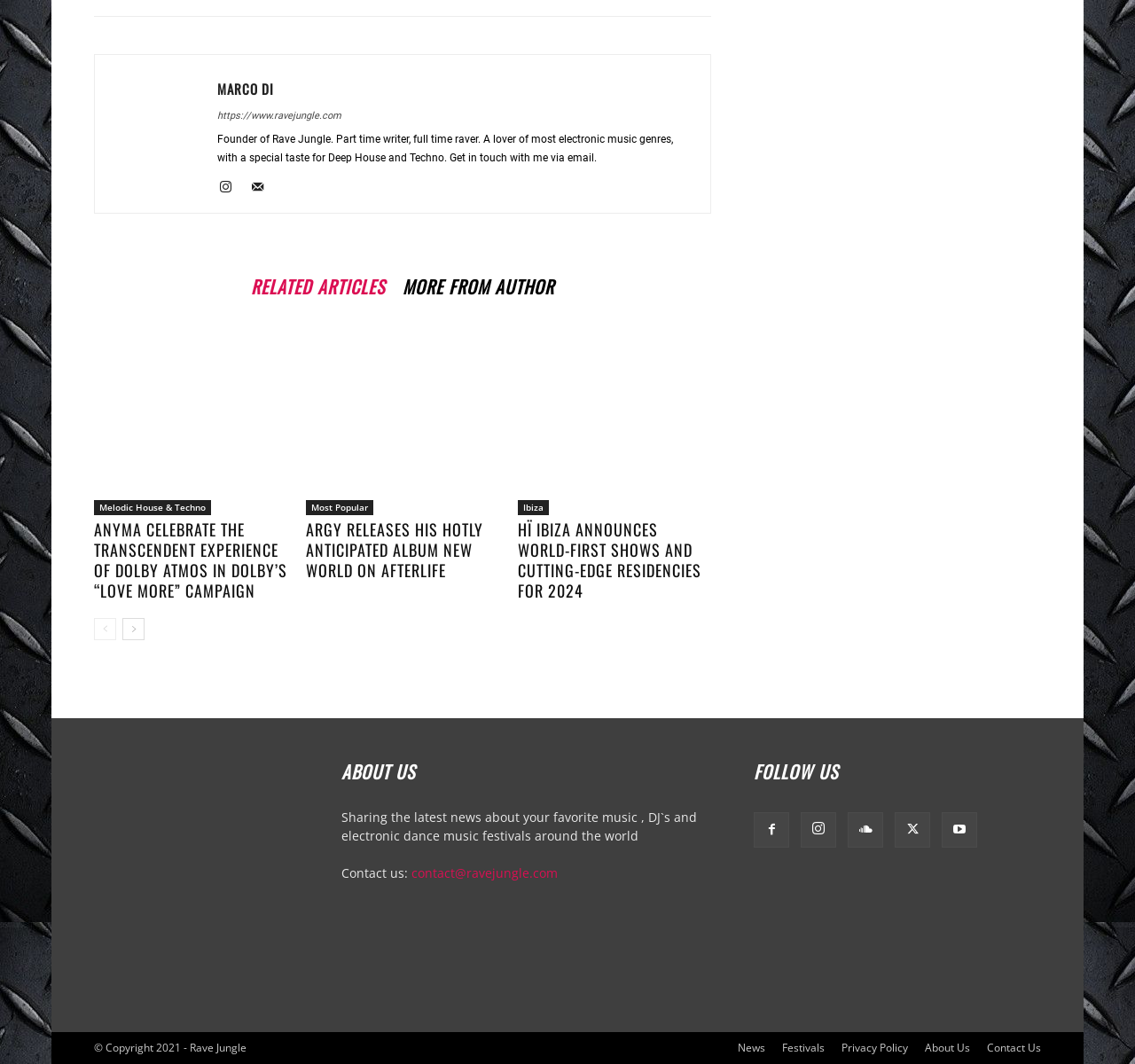Pinpoint the bounding box coordinates of the clickable area needed to execute the instruction: "Read about Argy's new album release on Afterlife". The coordinates should be specified as four float numbers between 0 and 1, i.e., [left, top, right, bottom].

[0.27, 0.303, 0.44, 0.484]